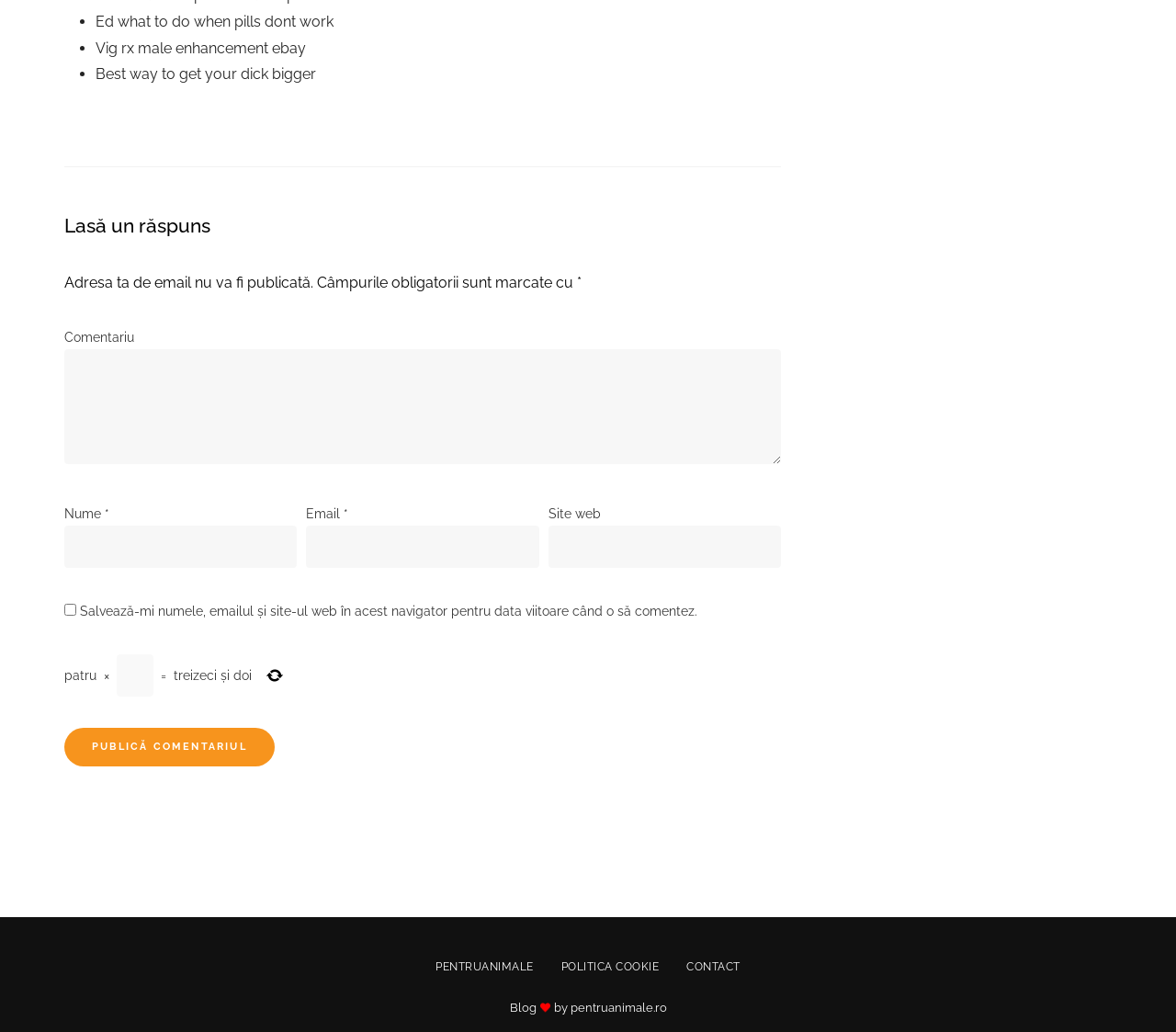Locate the bounding box coordinates of the clickable element to fulfill the following instruction: "Enter a comment". Provide the coordinates as four float numbers between 0 and 1 in the format [left, top, right, bottom].

[0.055, 0.338, 0.664, 0.449]